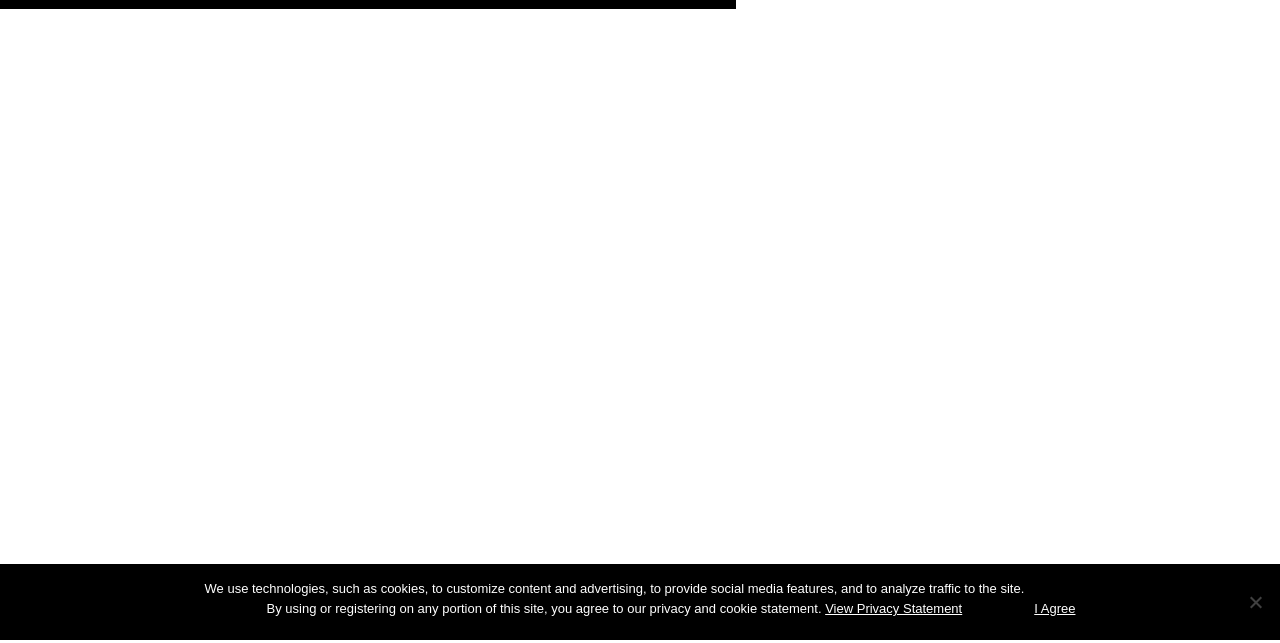Identify the bounding box of the UI element described as follows: "View Privacy Statement". Provide the coordinates as four float numbers in the range of 0 to 1 [left, top, right, bottom].

[0.645, 0.935, 0.752, 0.958]